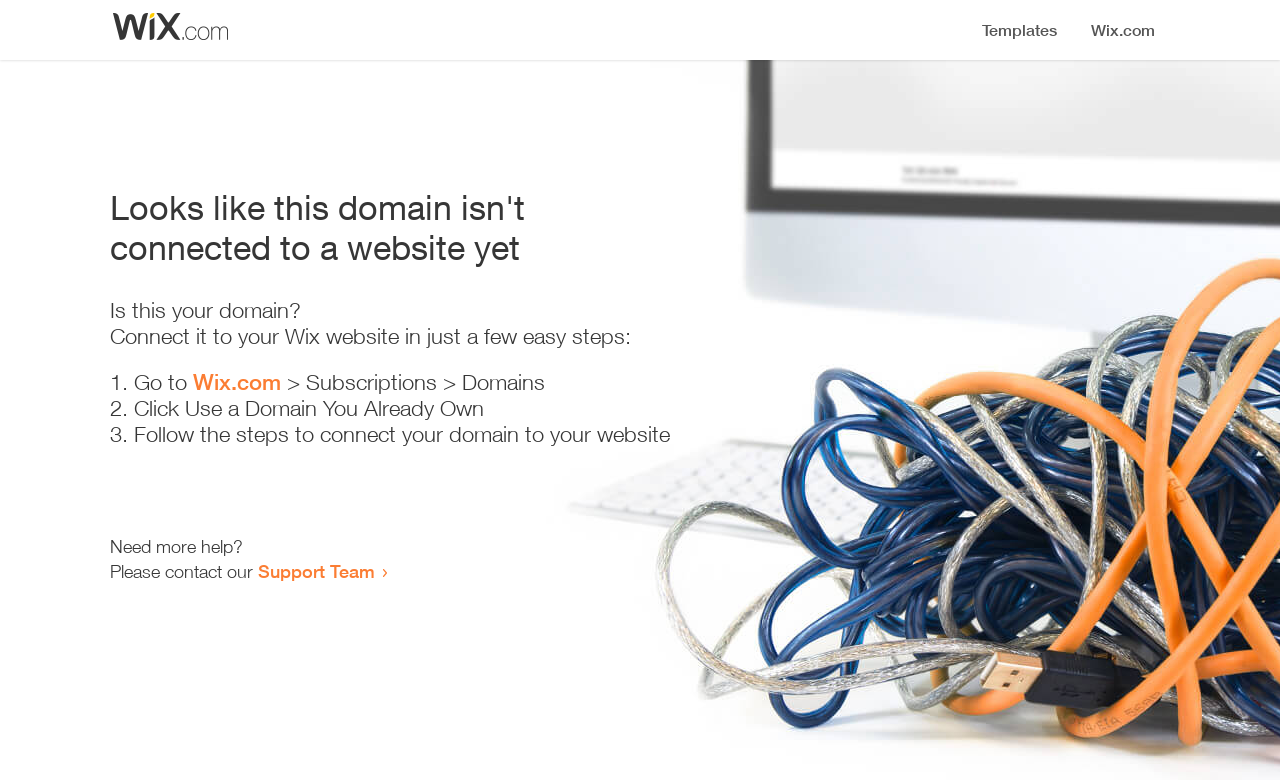Provide the bounding box coordinates, formatted as (top-left x, top-left y, bottom-right x, bottom-right y), with all values being floating point numbers between 0 and 1. Identify the bounding box of the UI element that matches the description: Support Team

[0.202, 0.718, 0.293, 0.746]